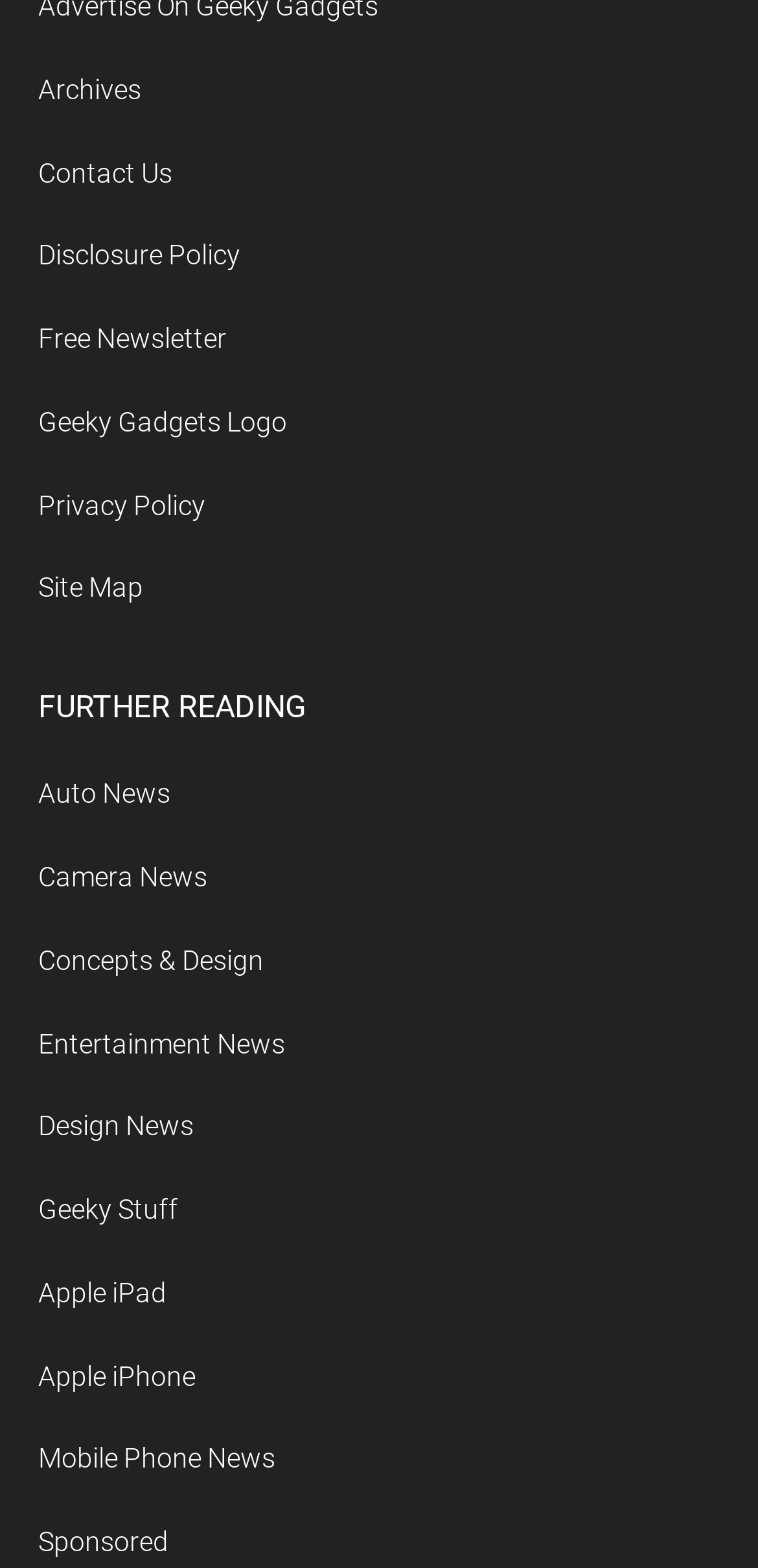Identify the bounding box coordinates of the area you need to click to perform the following instruction: "check mobile phone news".

[0.05, 0.89, 0.363, 0.91]